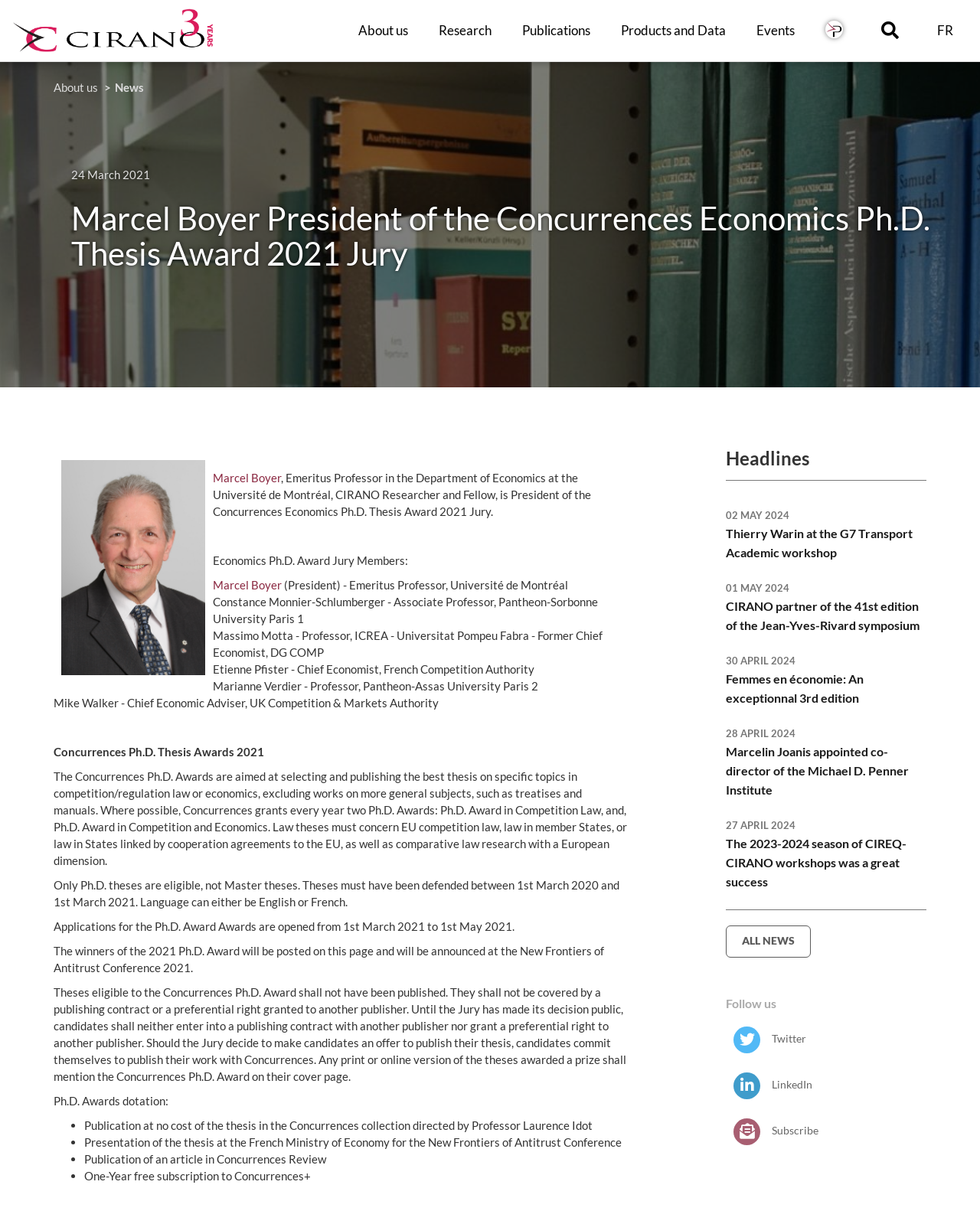How many members are in the Concurrences Economics Ph.D. Thesis Award 2021 Jury?
Provide an in-depth and detailed answer to the question.

The answer can be found by counting the number of jury members mentioned in the text, which are Marcel Boyer, Constance Monnier-Schlumberger, Massimo Motta, Etienne Pfister, Marianne Verdier, and Mike Walker.